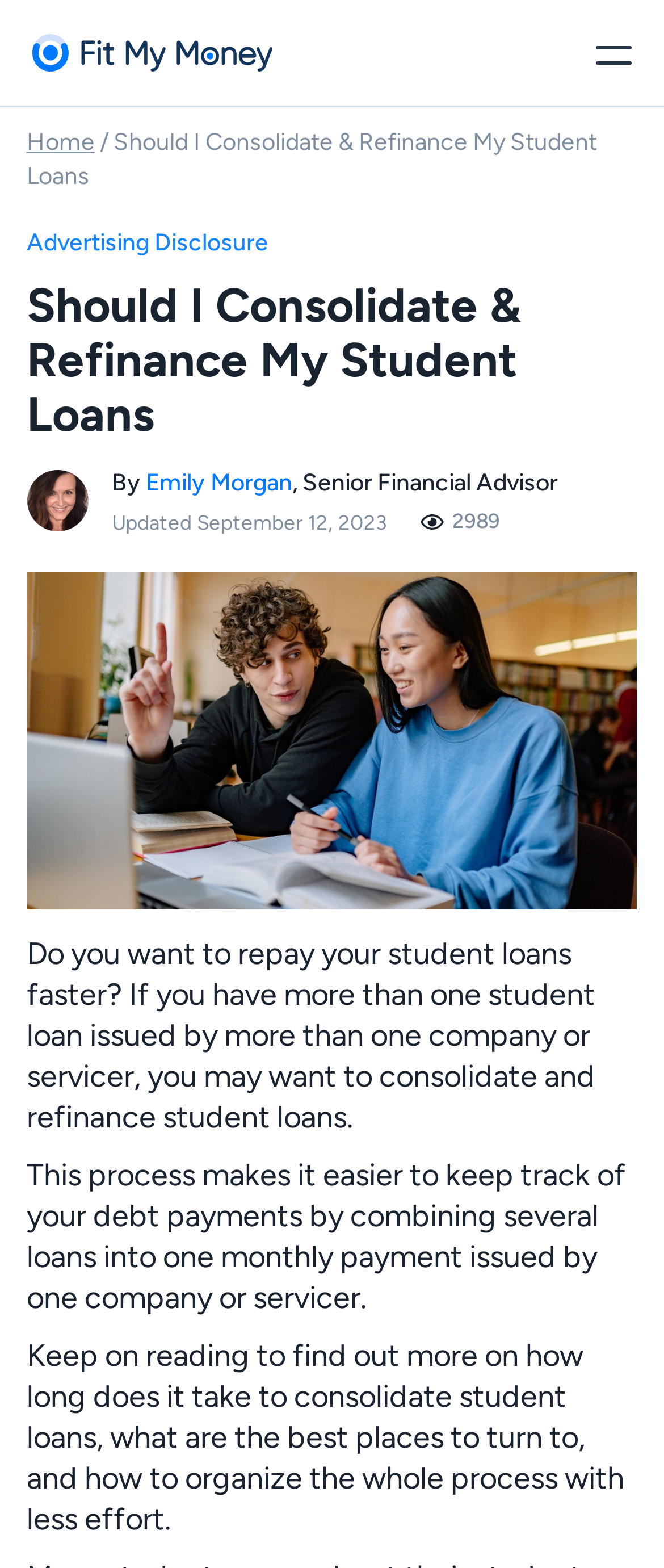Give a one-word or short-phrase answer to the following question: 
What is the topic of the article?

Consolidating student loans